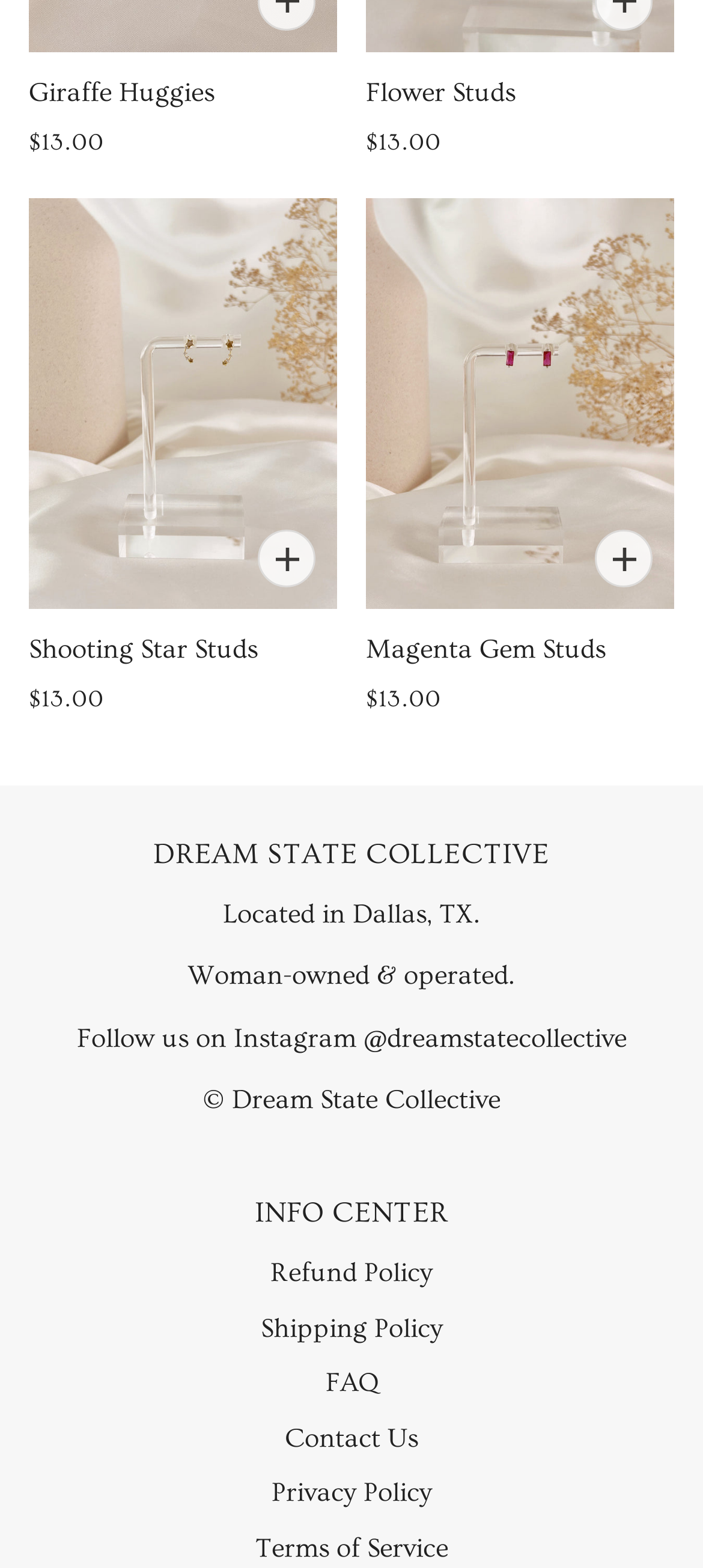For the element described, predict the bounding box coordinates as (top-left x, top-left y, bottom-right x, bottom-right y). All values should be between 0 and 1. Element description: Terms of Service

[0.363, 0.978, 0.637, 0.997]